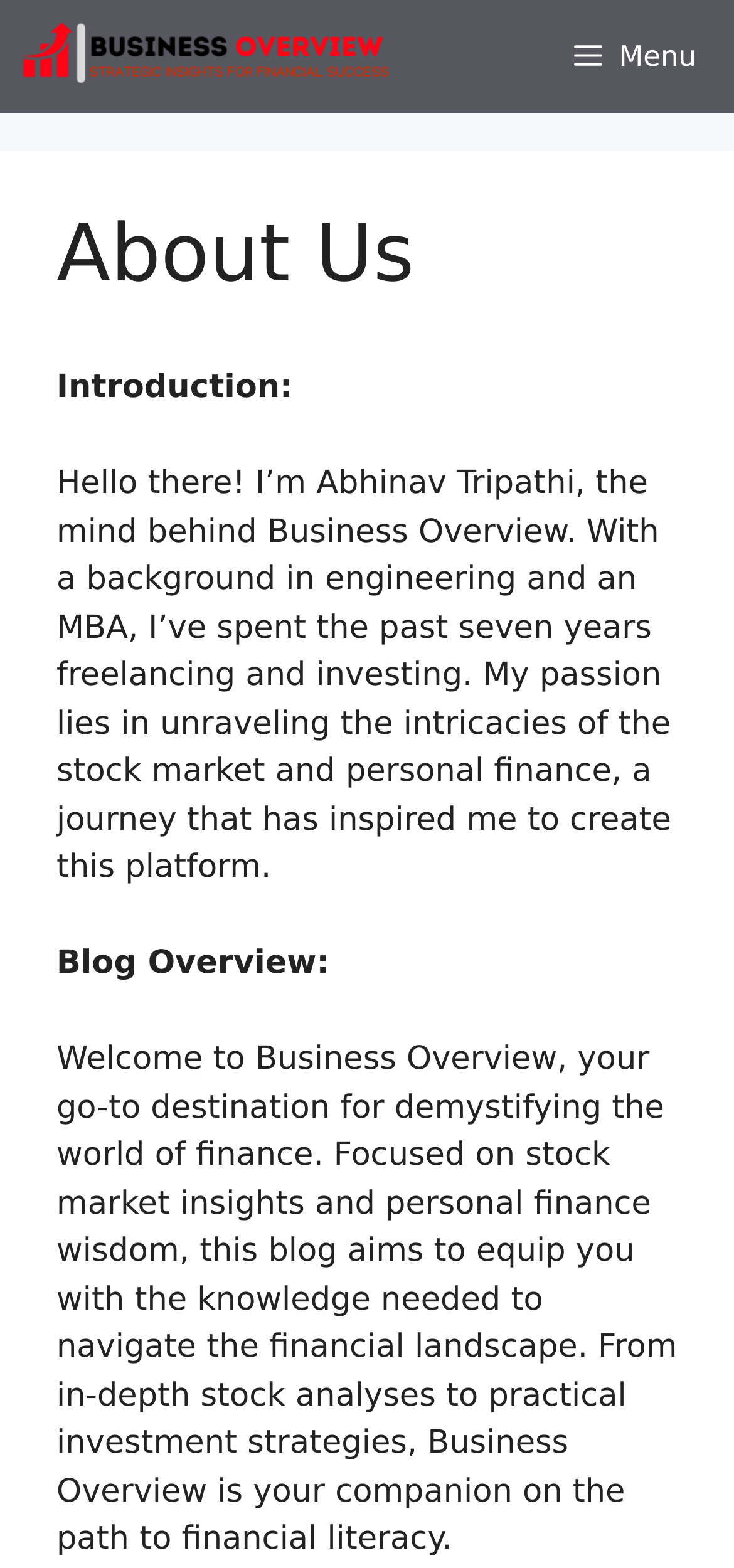Given the description of the UI element: "title="Business Overview"", predict the bounding box coordinates in the form of [left, top, right, bottom], with each value being a float between 0 and 1.

[0.026, 0.0, 0.536, 0.072]